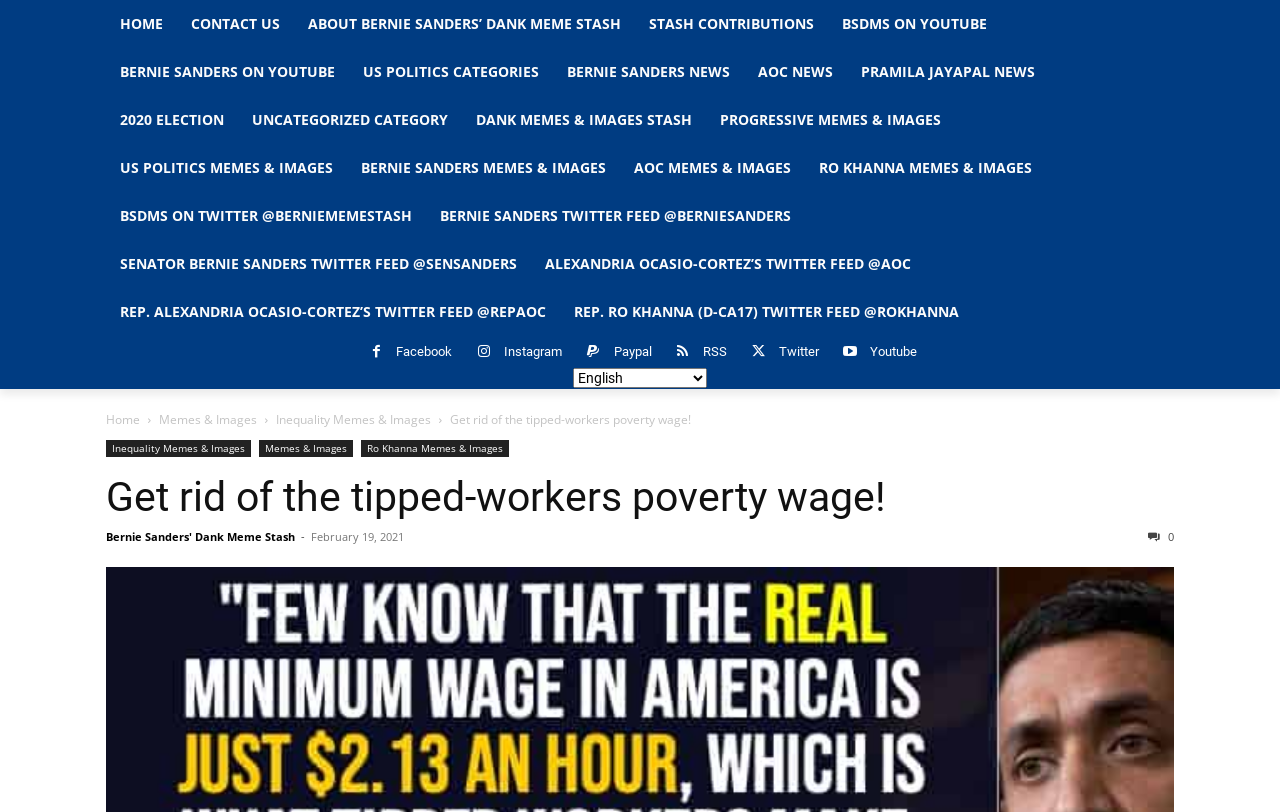What is the date of the latest article?
Give a one-word or short phrase answer based on the image.

February 19, 2021